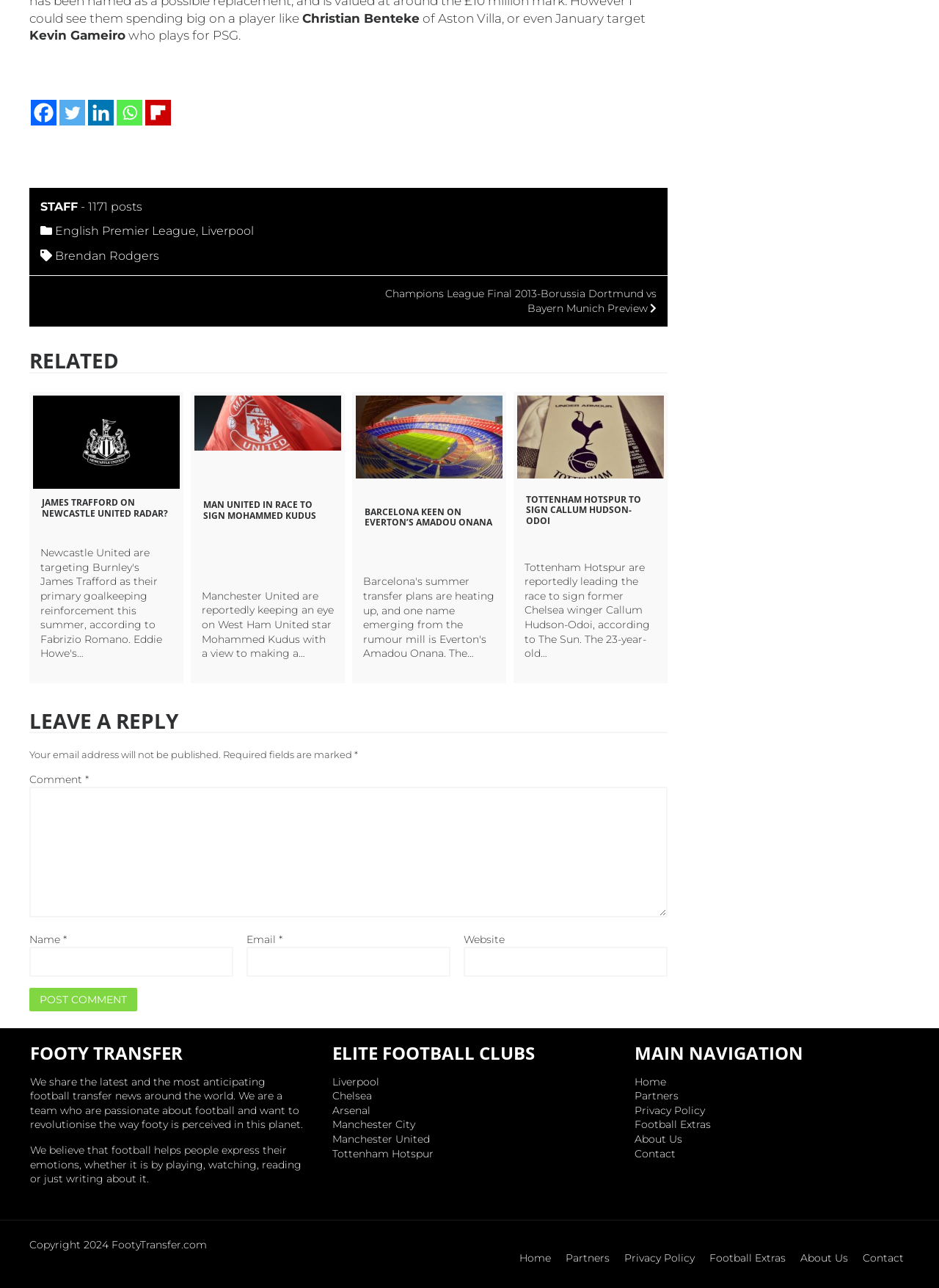What is the name of the football club mentioned in the second article?
Using the image as a reference, answer with just one word or a short phrase.

Manchester United